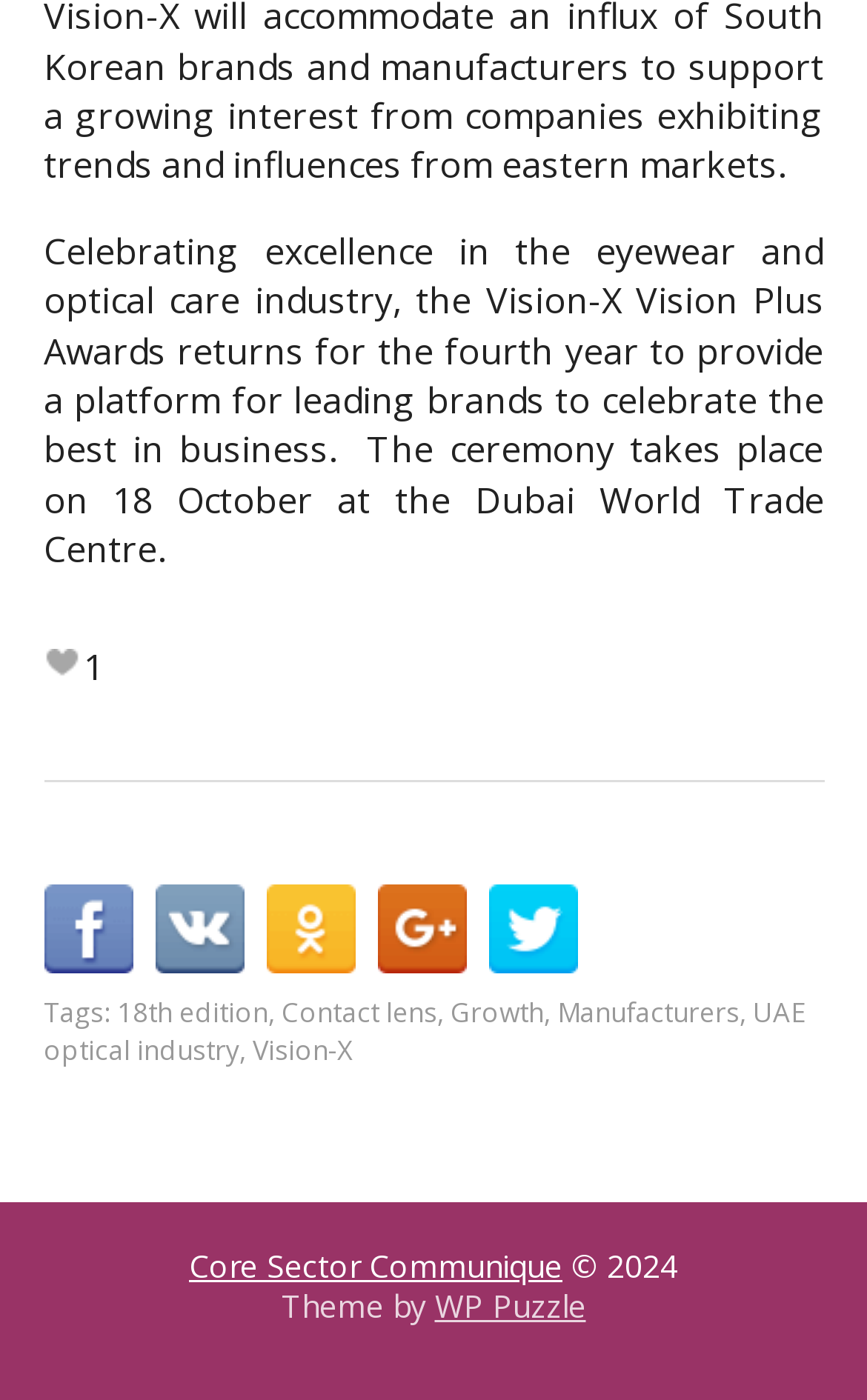Answer the following in one word or a short phrase: 
What is the date of the Vision-X Vision Plus Awards ceremony?

18 October